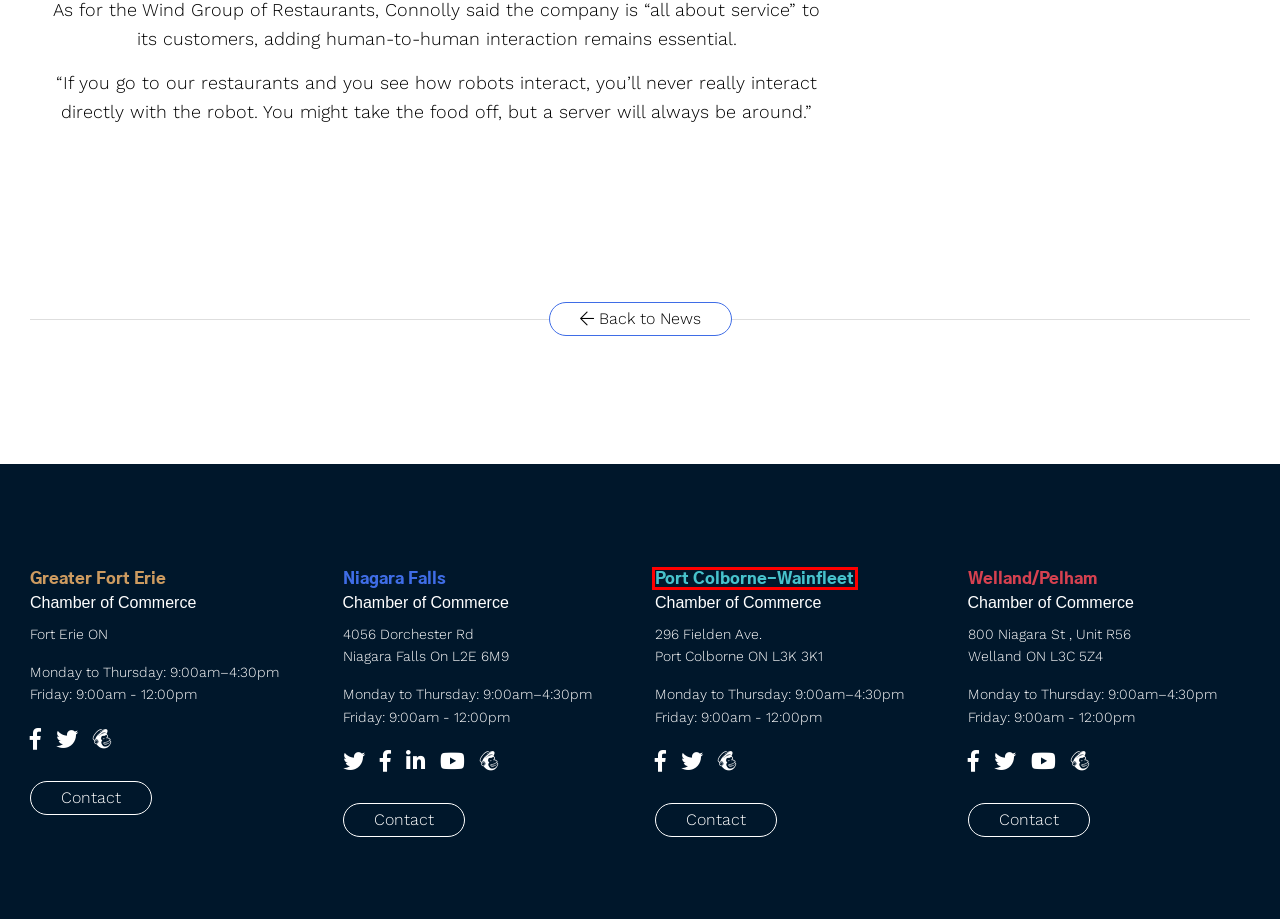Given a screenshot of a webpage with a red bounding box around a UI element, please identify the most appropriate webpage description that matches the new webpage after you click on the element. Here are the candidates:
A. Welland/Pelham Chamber of Commerce – South Niagara Chambers of Commerce
B. Port Colborne-Wainfleet Chamber of Commerce – South Niagara Chambers of Commerce
C. Contact – South Niagara Chambers of Commerce
D. Join – South Niagara Chambers of Commerce
E. Welland/Pelham Chamber of Commerce
F. News – South Niagara Chambers of Commerce
G. Port Colborne-Wainfleet Chamber of Commerce
H. Greater Fort Erie Chamber of Commerce – South Niagara Chambers of Commerce

B